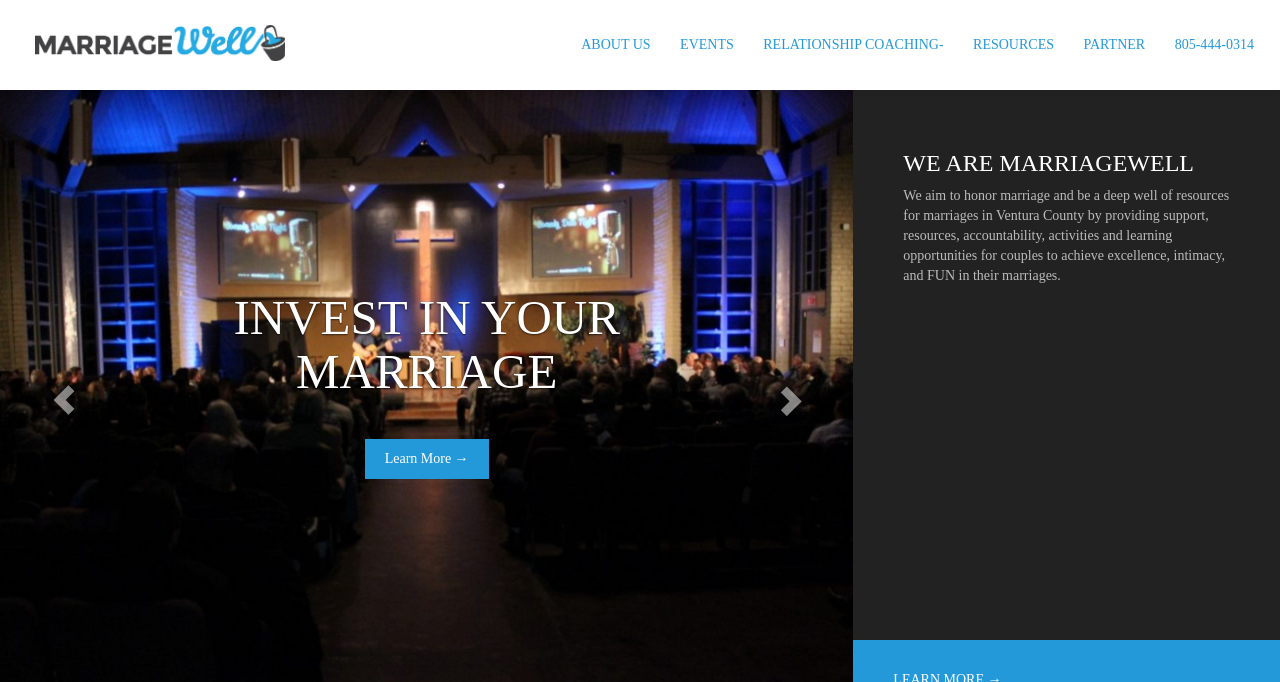Predict the bounding box of the UI element that fits this description: "Cookies".

None